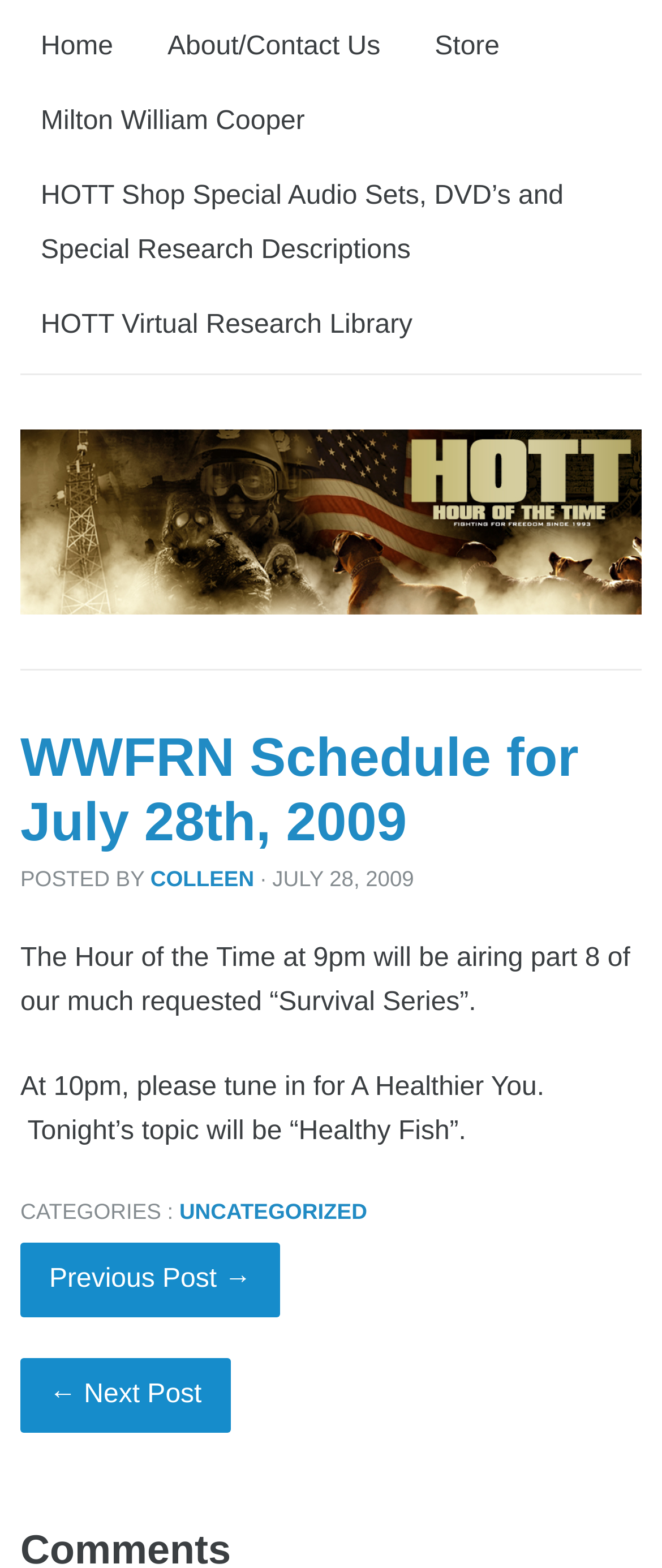Please respond to the question with a concise word or phrase:
What is the category of the post?

UNCATEGORIZED